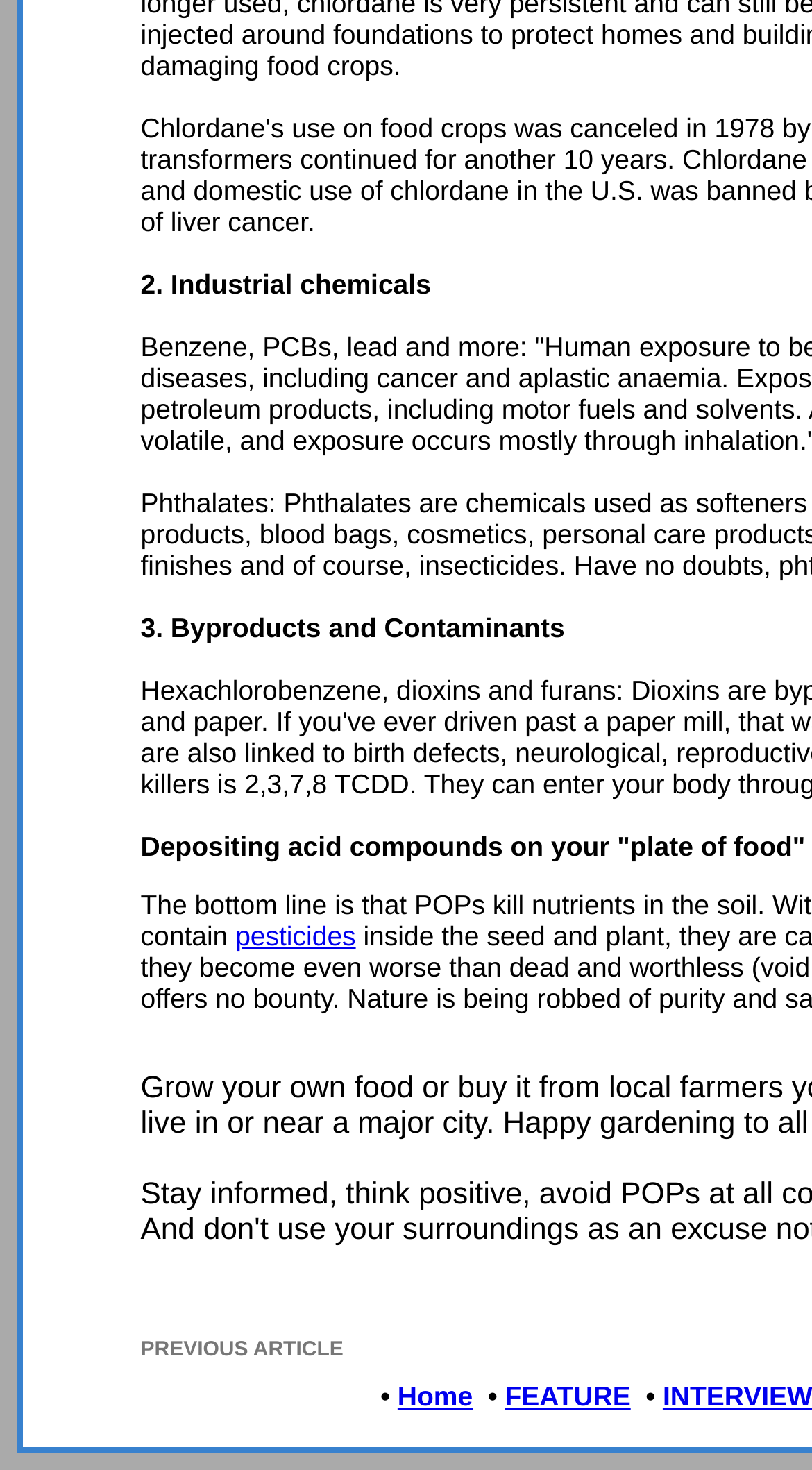What is the topic that comes after 'Byproducts and Contaminants'?
Kindly answer the question with as much detail as you can.

By analyzing the static text elements and their bounding box coordinates, I found that the topic that comes after 'Byproducts and Contaminants' is 'Depositing acid compounds on your plate of food' which is located below it with a bounding box of [0.173, 0.566, 0.992, 0.587].